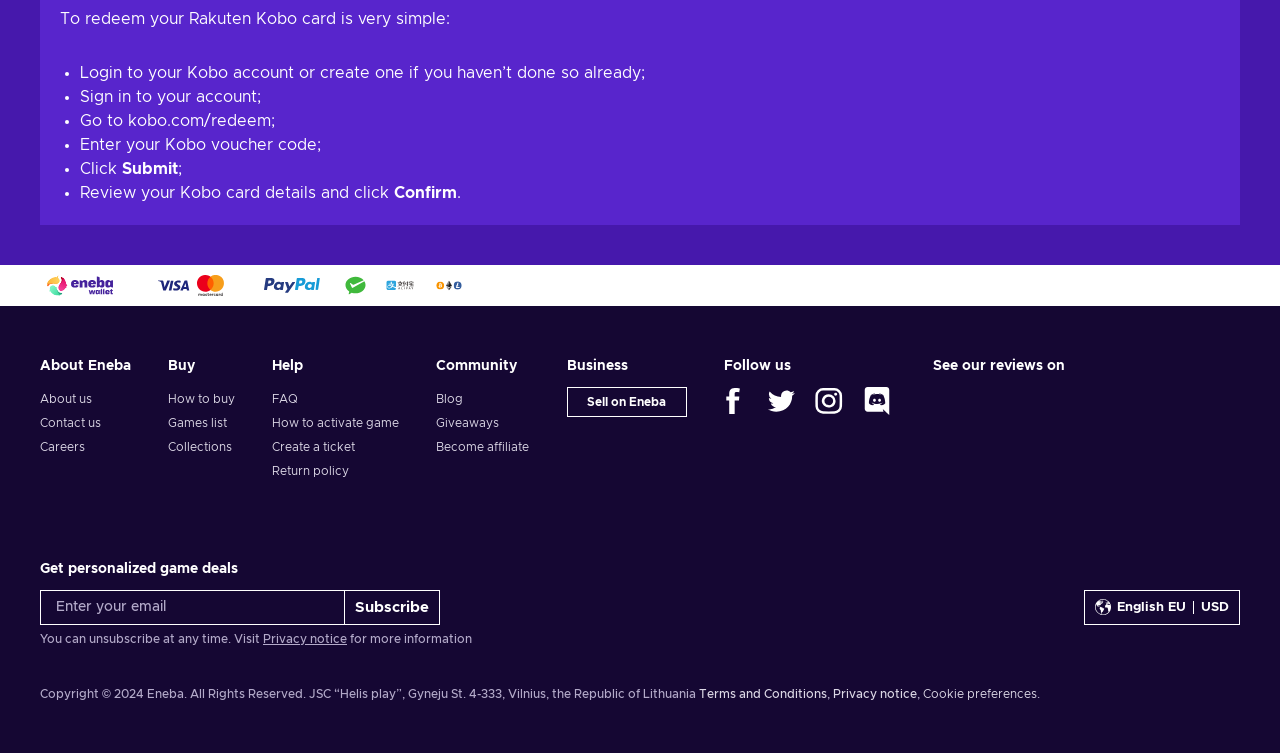What social media platforms can you follow Eneba on?
Examine the image closely and answer the question with as much detail as possible.

Eneba has a presence on several social media platforms, including Facebook, Twitter, Instagram, and Discord. You can follow Eneba on these platforms to stay updated on their latest news and offers.